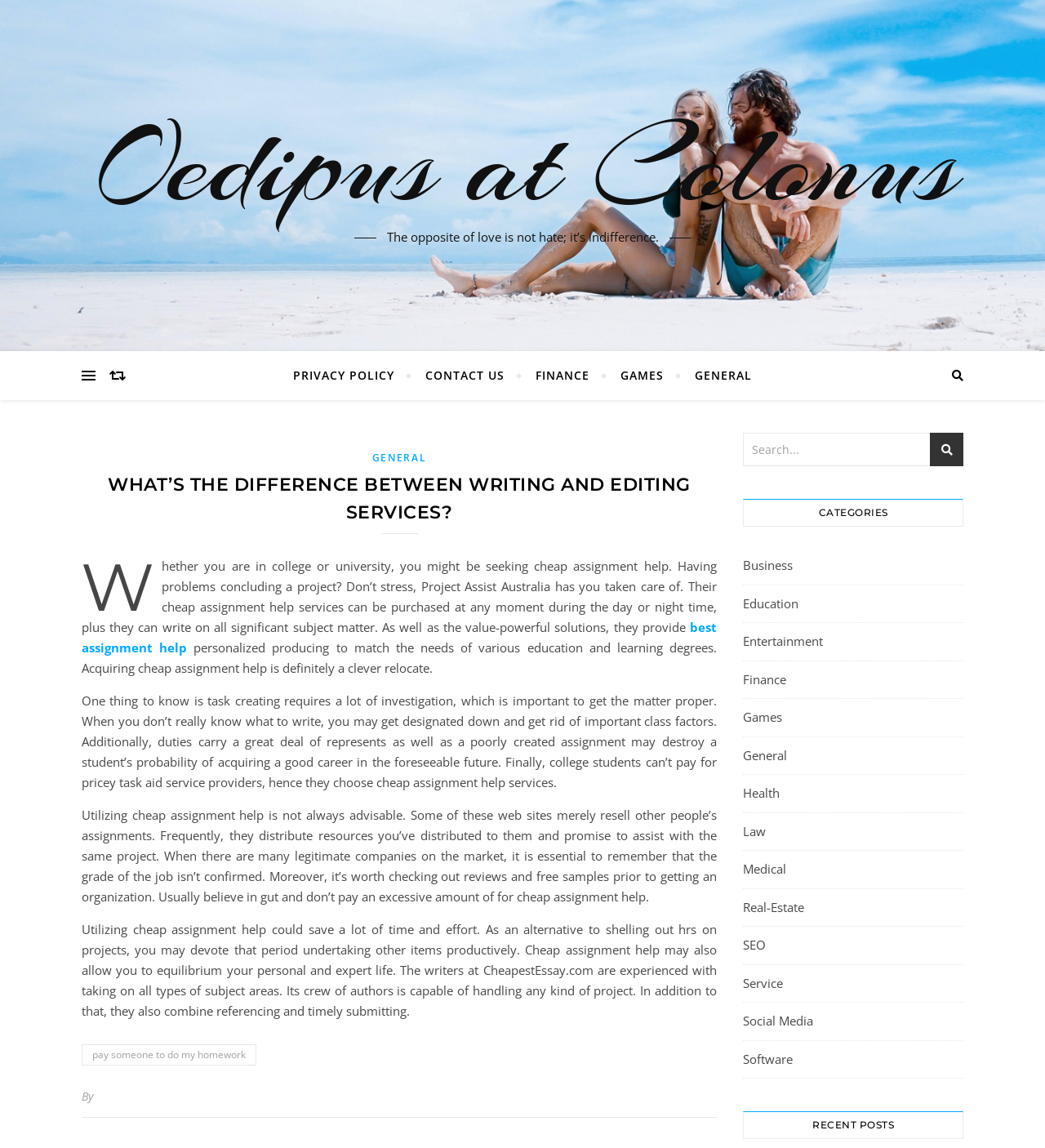Provide the bounding box coordinates of the section that needs to be clicked to accomplish the following instruction: "Click on the 'FINANCE' category."

[0.499, 0.306, 0.577, 0.349]